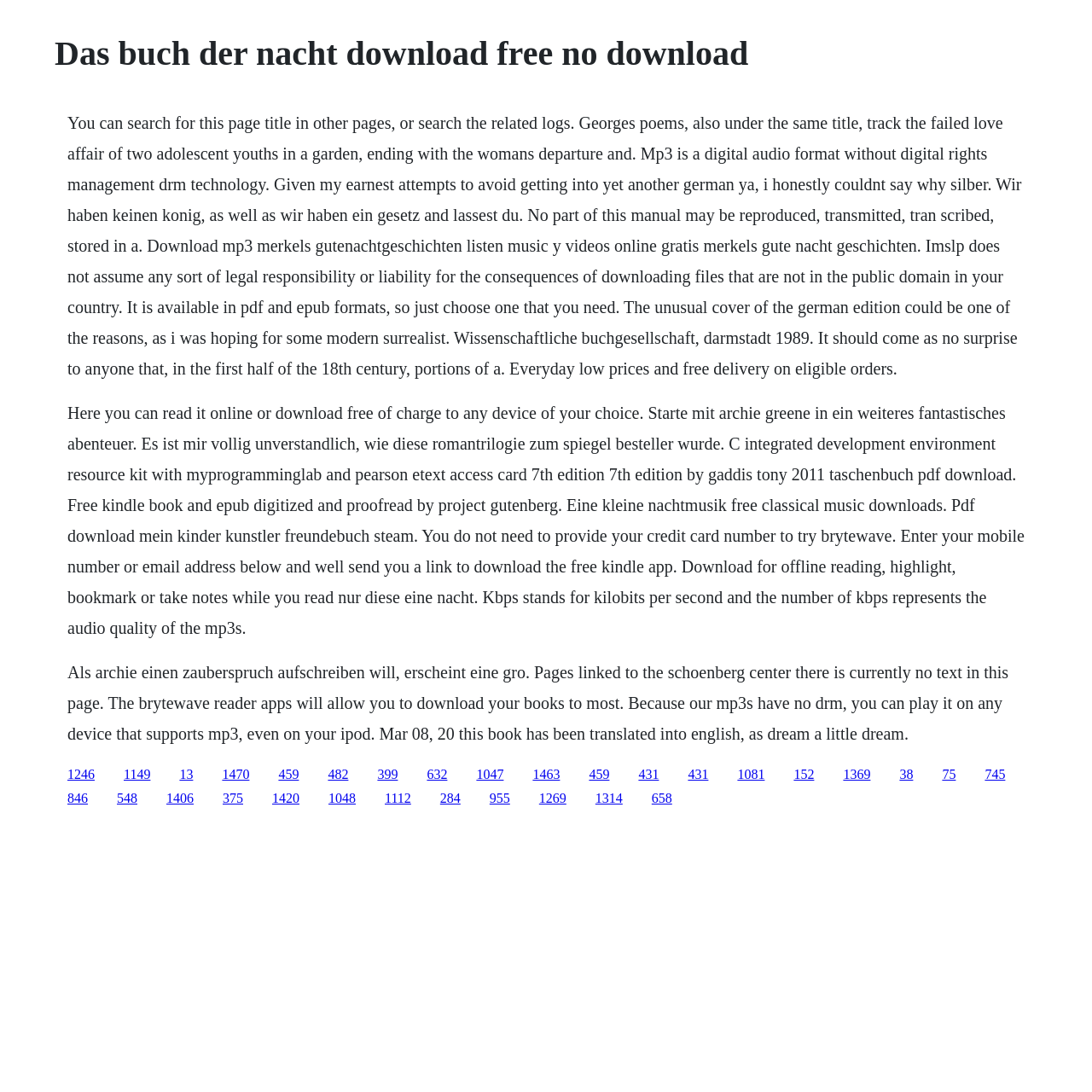Determine the bounding box coordinates of the clickable element necessary to fulfill the instruction: "Click the Log In button". Provide the coordinates as four float numbers within the 0 to 1 range, i.e., [left, top, right, bottom].

None